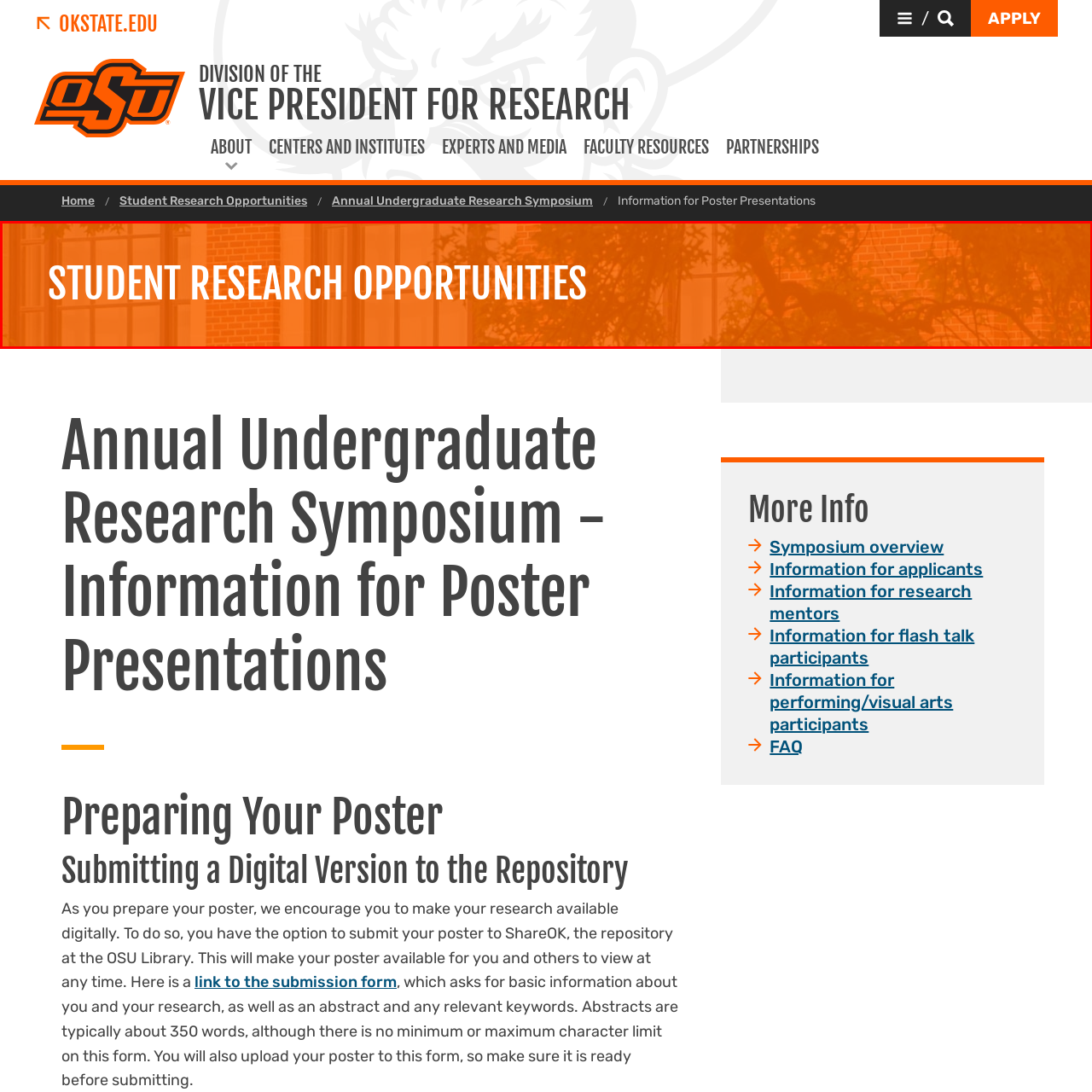What is subtly hinted at in the background?
Consider the details within the red bounding box and provide a thorough answer to the question.

The background subtly hints at a brick structure, suggesting a sense of place and connection to the university environment, as mentioned in the caption.